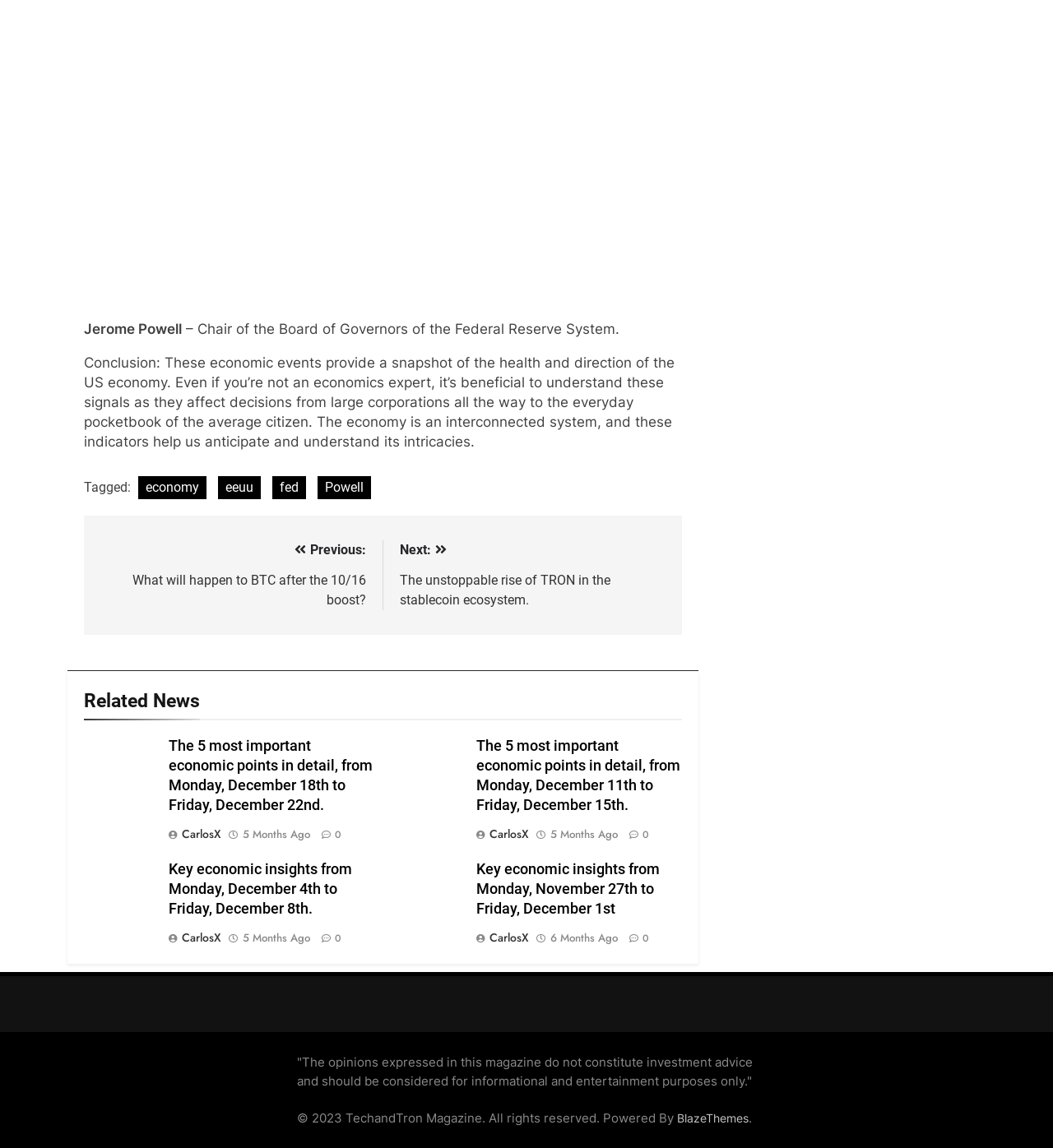Pinpoint the bounding box coordinates of the clickable area necessary to execute the following instruction: "Visit the website of BlazeThemes". The coordinates should be given as four float numbers between 0 and 1, namely [left, top, right, bottom].

[0.643, 0.968, 0.711, 0.98]